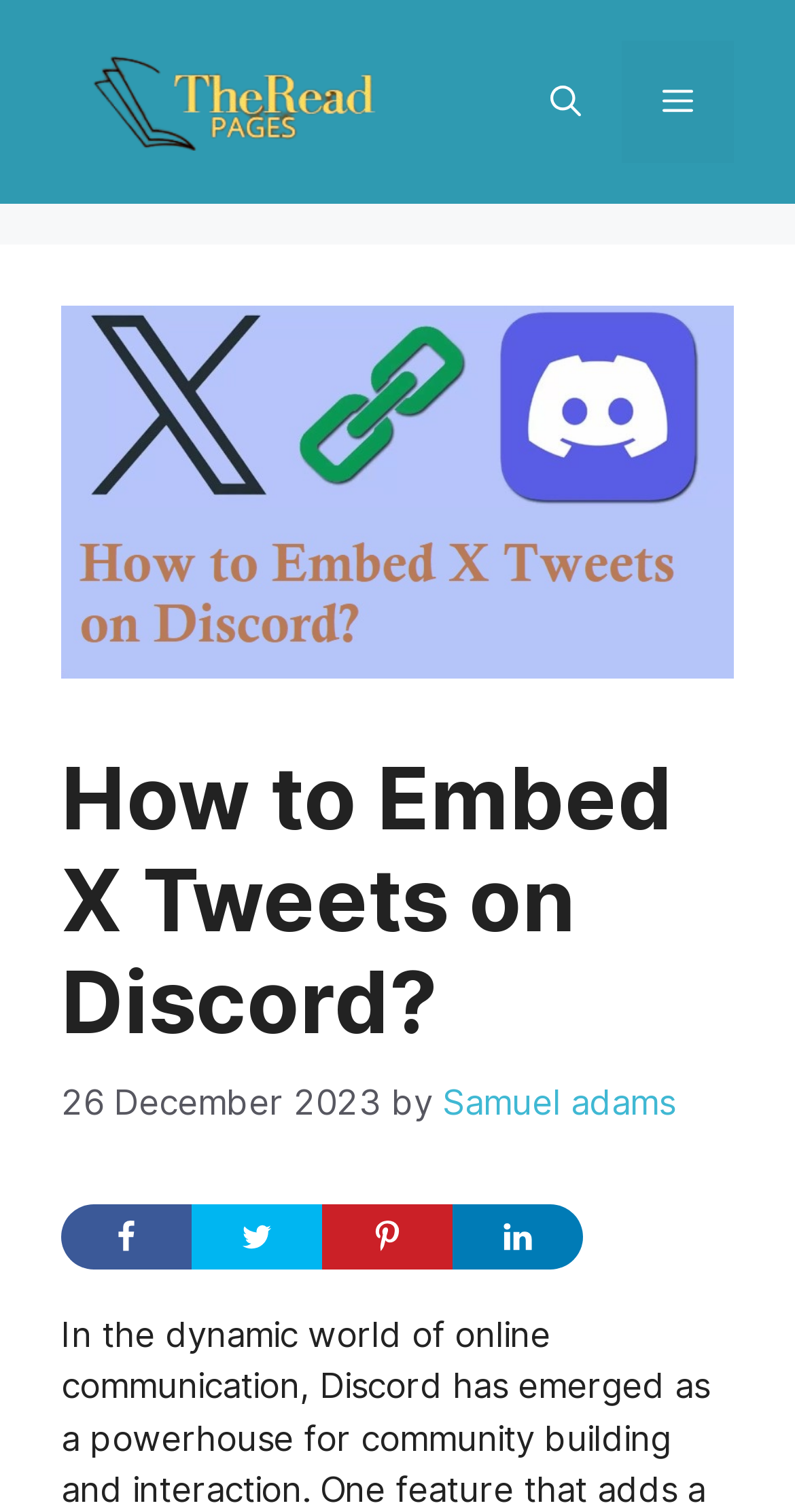Create an in-depth description of the webpage, covering main sections.

The webpage is a guide on how to embed X tweets on Discord, with a focus on seamless social integration. At the top, there is a banner with a link to "The Read Pages" accompanied by an image, situated on the left side of the page. To the right of the banner, there is a navigation section with a mobile toggle, an "Open search" button, and a "Menu" button that controls the primary menu.

Below the navigation section, there is a large image related to the topic "How to Embed X Tweets on Discord". Underneath the image, there is a header section with a heading that matches the title of the webpage. The heading is followed by a timestamp indicating the publication date, "26 December 2023", and the author's name, "Samuel Adams".

The main content of the webpage is not explicitly described in the accessibility tree, but it is likely to be a step-by-step guide on how to embed X tweets on Discord, given the title and meta description.

At the bottom of the page, there are four social media sharing links: "Share on Facebook", "Share on Twitter", "Share on Pinterest", and "Share on LinkedIn", each accompanied by a small icon. These links are aligned horizontally and take up a significant portion of the page's width.